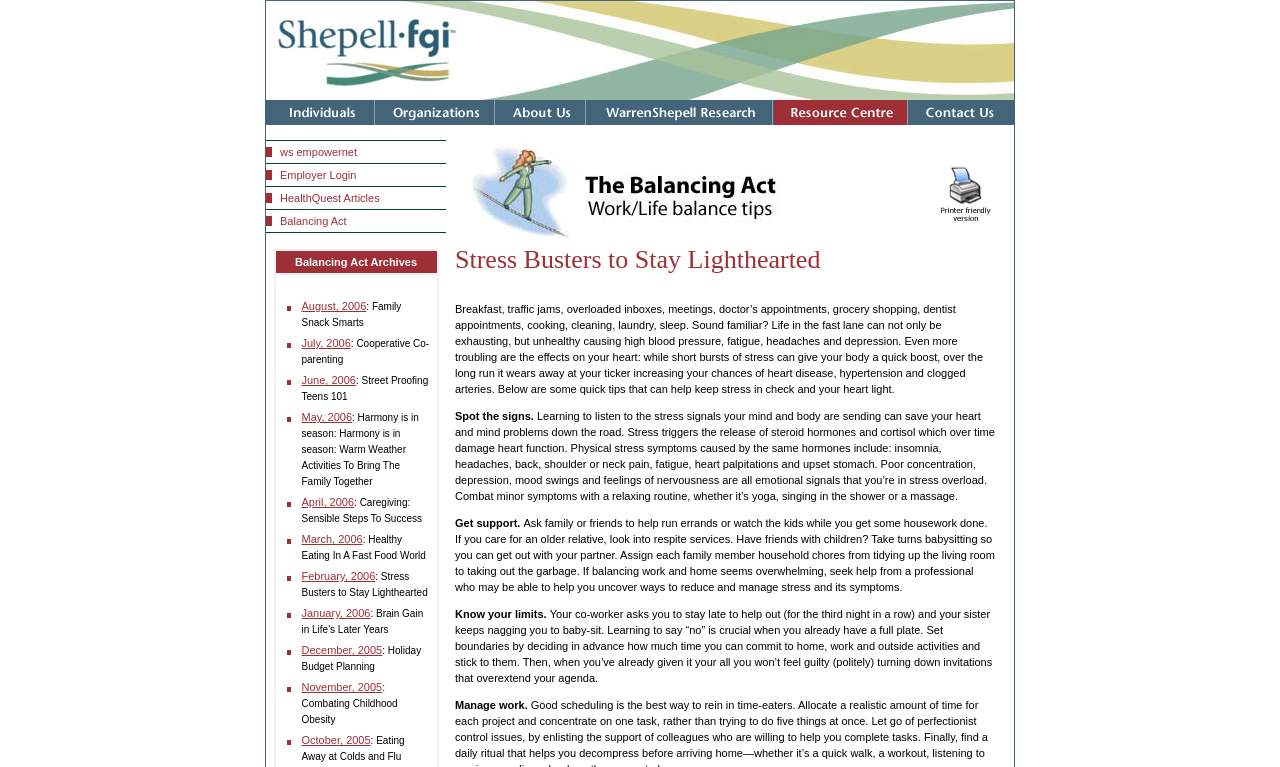Predict the bounding box of the UI element that fits this description: "January, 2006".

[0.236, 0.791, 0.289, 0.807]